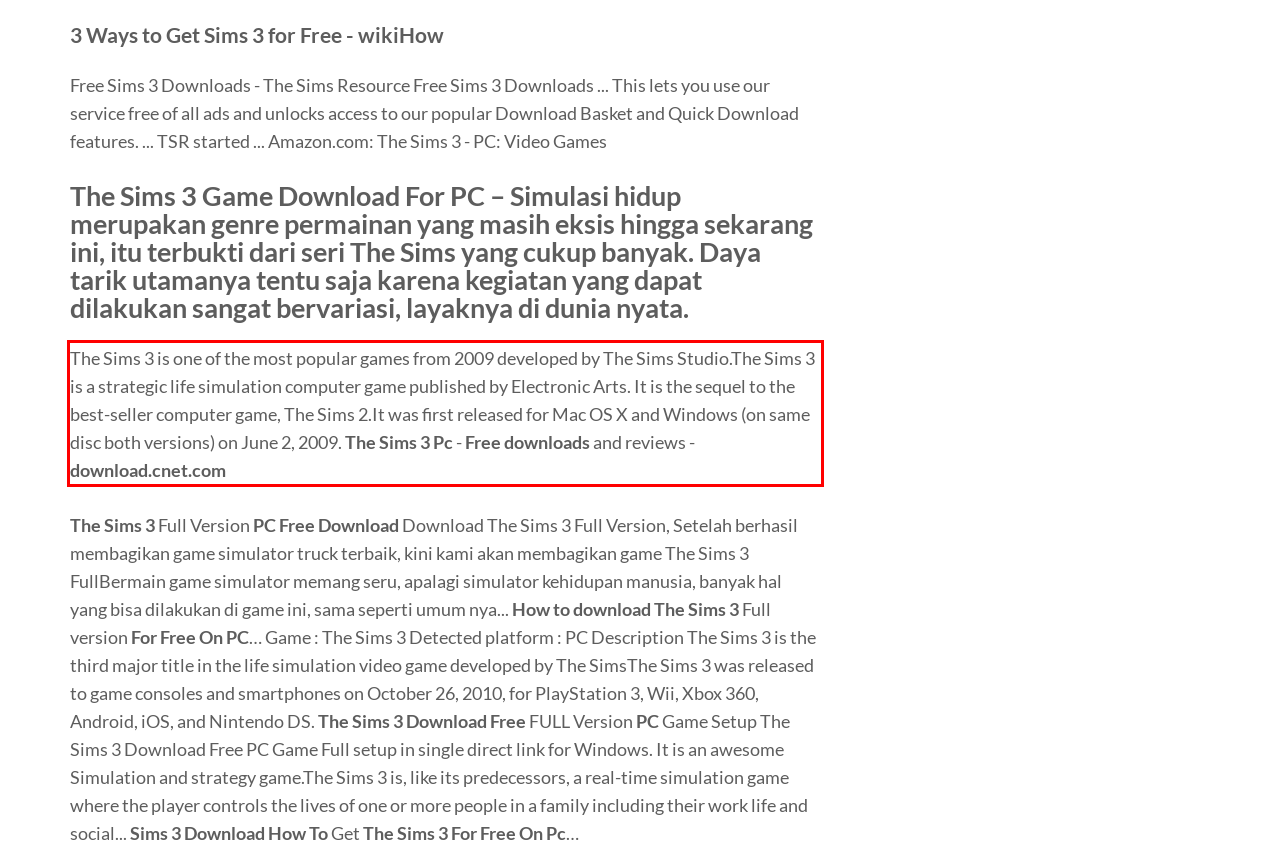There is a UI element on the webpage screenshot marked by a red bounding box. Extract and generate the text content from within this red box.

The Sims 3 is one of the most popular games from 2009 developed by The Sims Studio.The Sims 3 is a strategic life simulation computer game published by Electronic Arts. It is the sequel to the best-seller computer game, The Sims 2.It was first released for Mac OS X and Windows (on same disc both versions) on June 2, 2009. The Sims 3 Pc - Free downloads and reviews - download.cnet.com